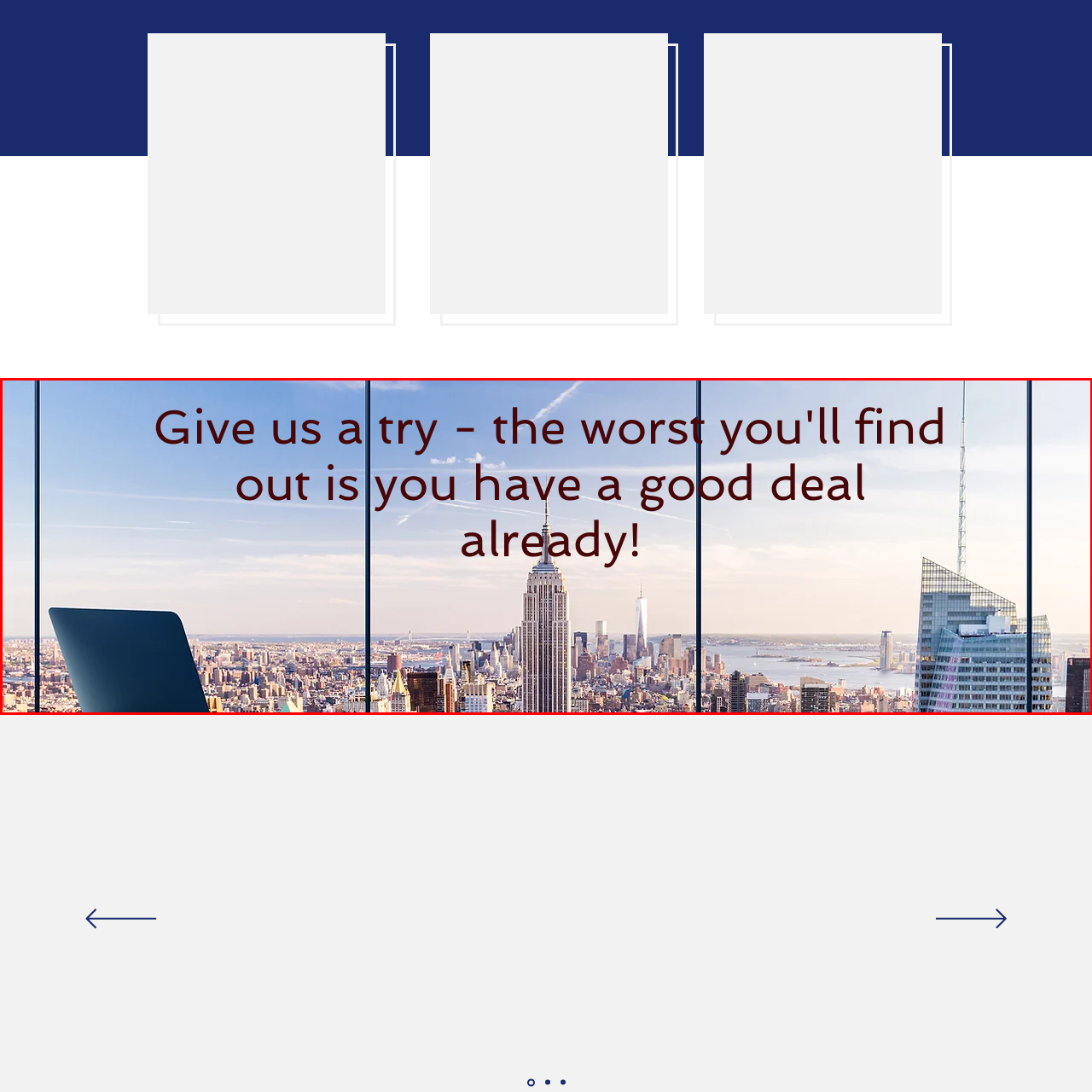What is the color of the sky in the image?
Pay attention to the part of the image enclosed by the red bounding box and respond to the question in detail.

The caption describes the scene as set against a clear blue sky with soft clouds, which indicates that the color of the sky in the image is blue.